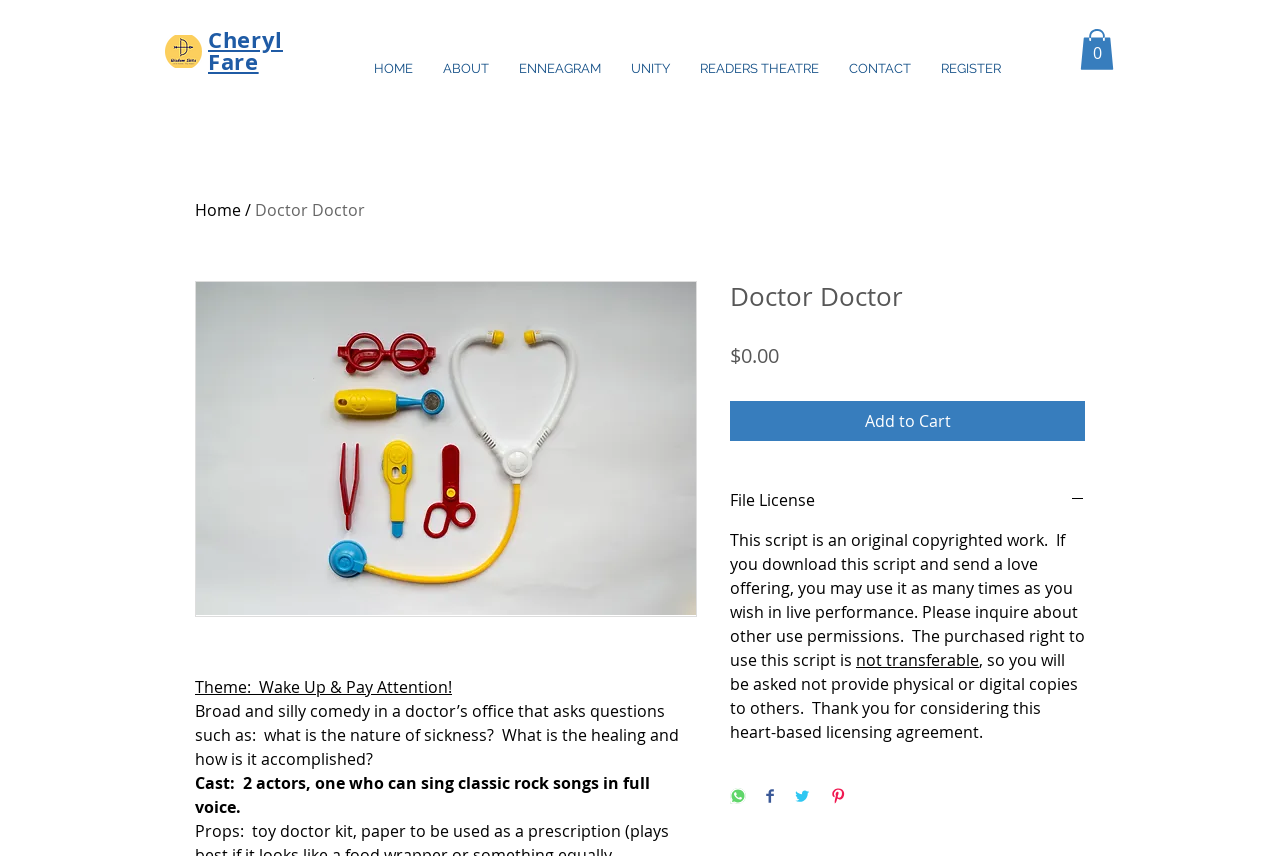Please use the details from the image to answer the following question comprehensively:
What is the purpose of the 'File License' button?

The 'File License' button is expanded, and the description below it mentions that if you download the script and send a love offering, you may use it as many times as you wish in live performance, and to inquire about other use permissions.